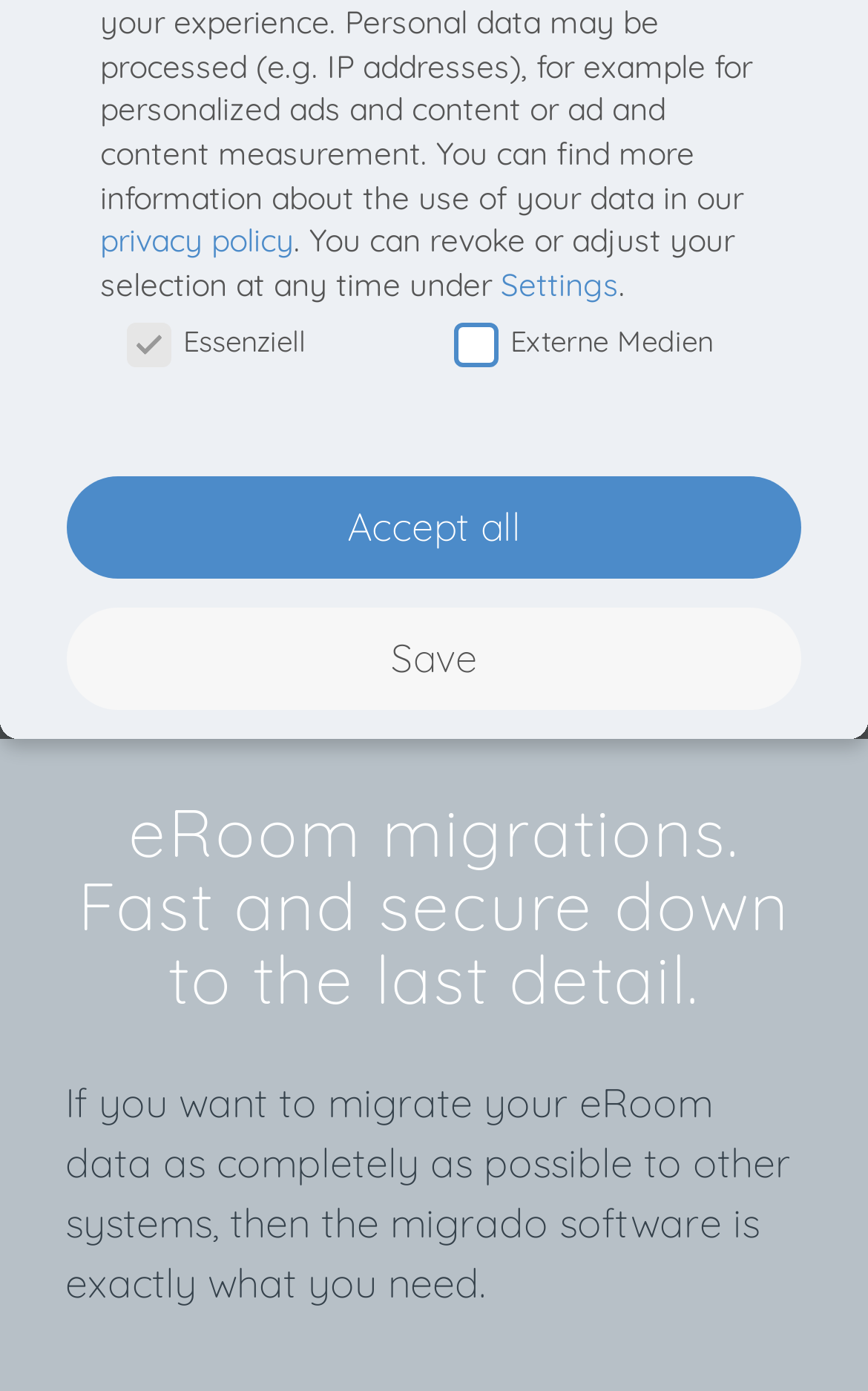Determine the bounding box for the described HTML element: "Accept only essential cookies". Ensure the coordinates are four float numbers between 0 and 1 in the format [left, top, right, bottom].

[0.077, 0.531, 0.923, 0.604]